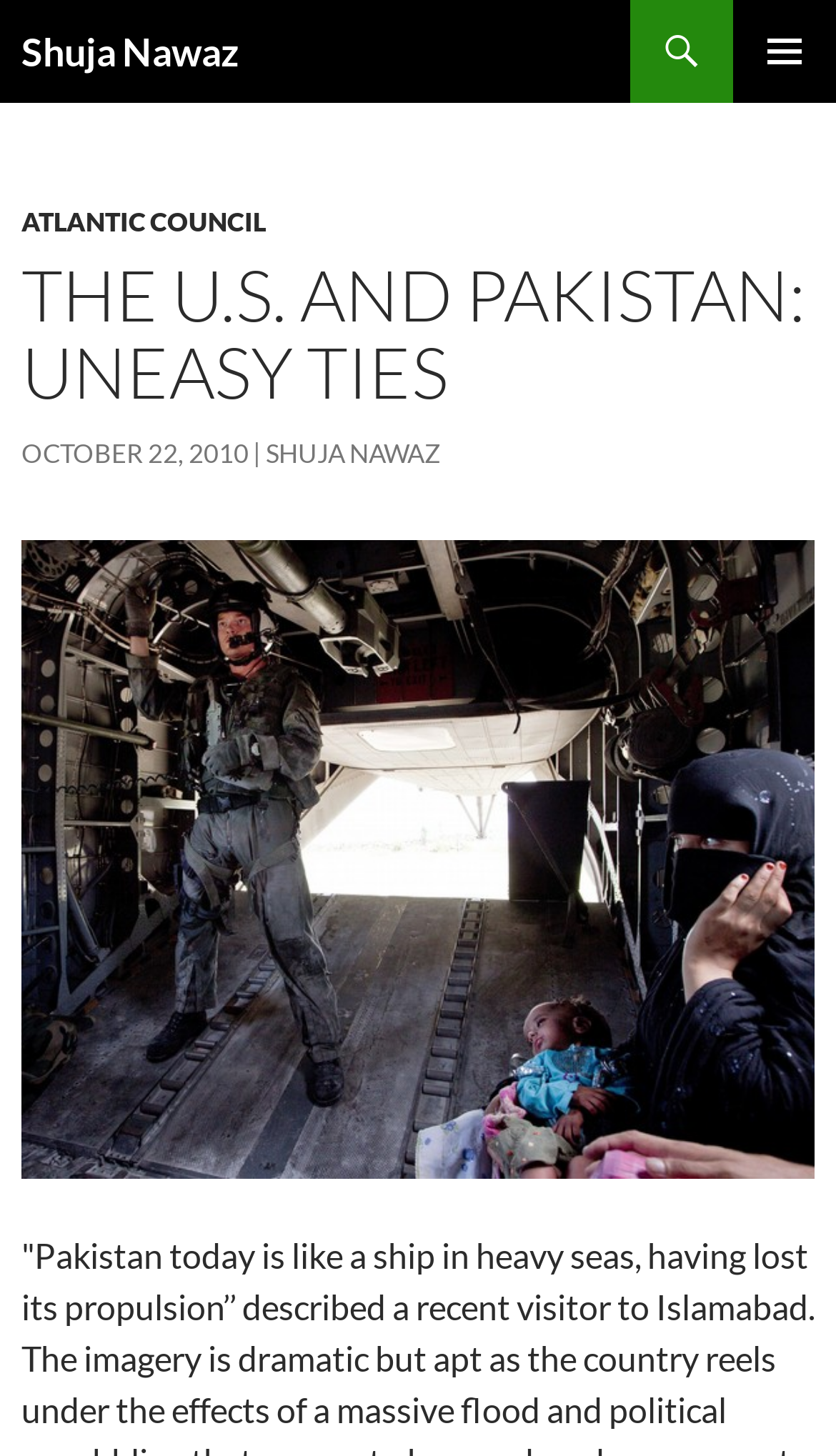What is the organization mentioned in the header?
Please look at the screenshot and answer in one word or a short phrase.

ATLANTIC COUNCIL